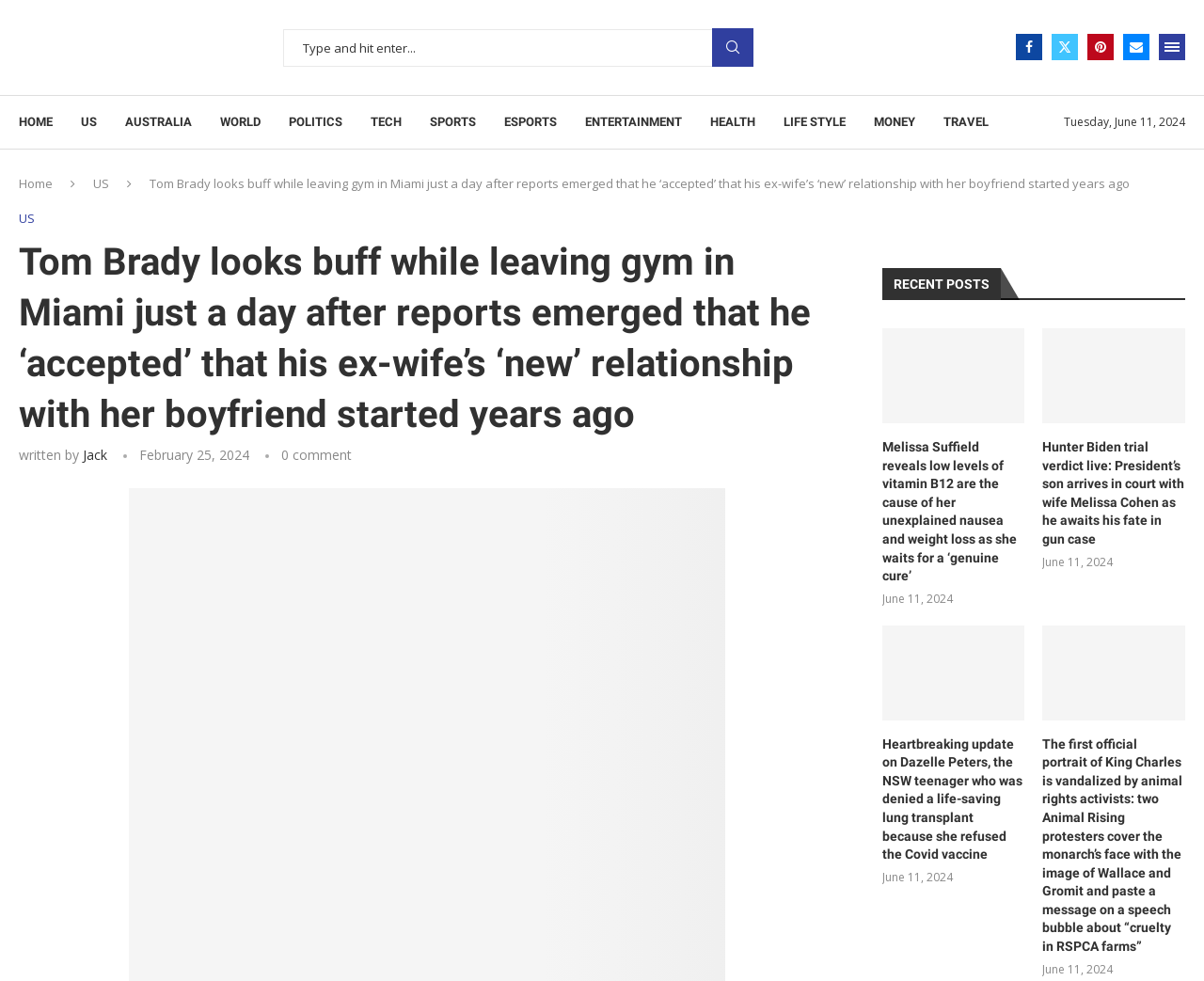Please examine the image and provide a detailed answer to the question: What is the category of the article with the title 'Tom Brady looks buff while leaving gym in Miami just a day after reports emerged that he ‘accepted’ that his ex-wife’s ‘new’ relationship with her boyfriend started years ago'?

I found the category by looking at the links above the article title, where I saw a link with the text 'SPORTS'. This suggests that the article belongs to the SPORTS category.